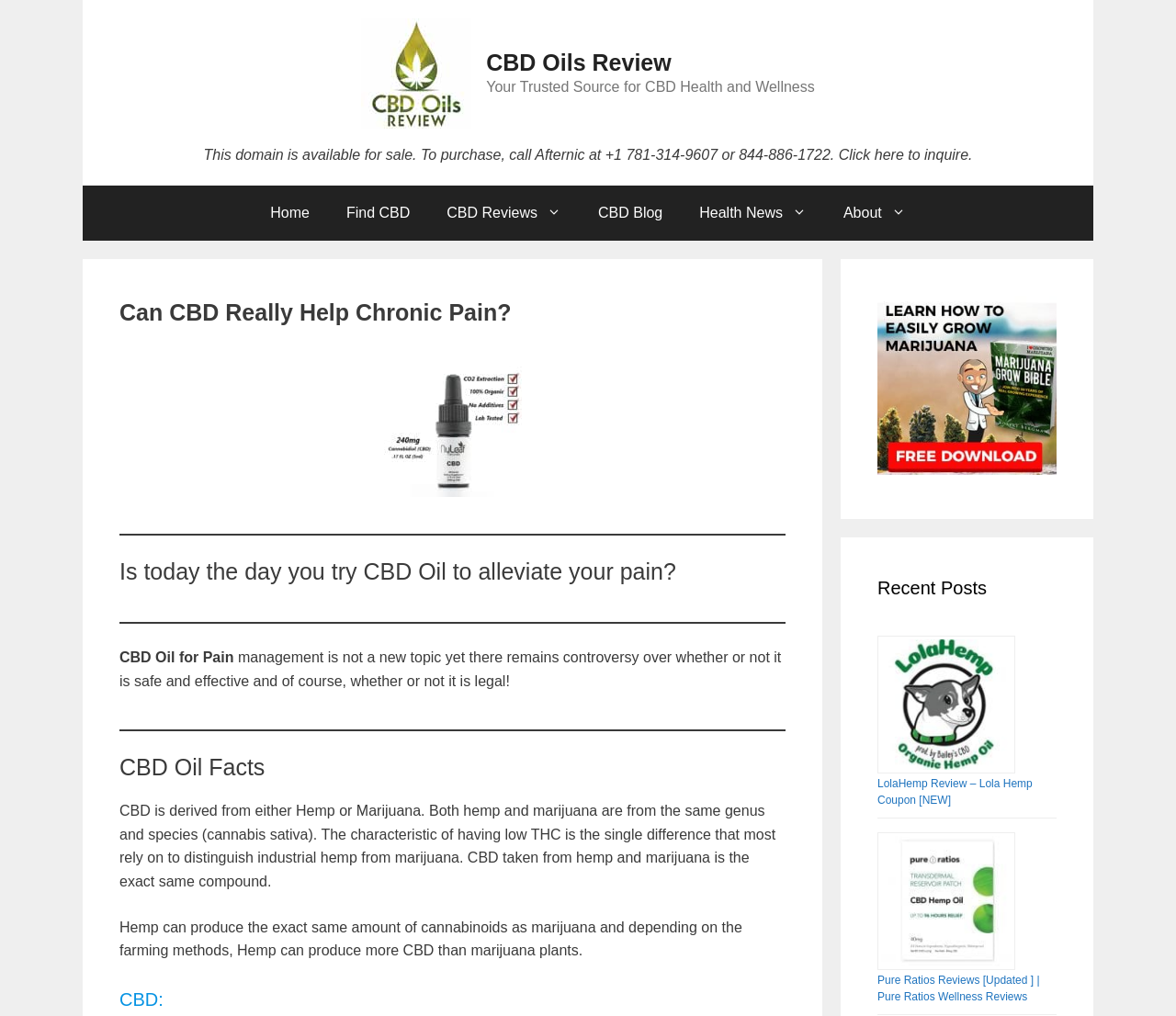Please identify the coordinates of the bounding box for the clickable region that will accomplish this instruction: "Click on the 'Home' link".

[0.214, 0.182, 0.279, 0.237]